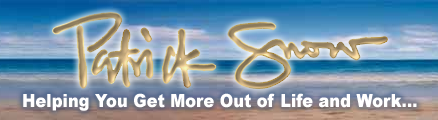Generate a detailed caption for the image.

The image features a vibrant beach background with soft waves lapping at the shore, creating a serene atmosphere. Prominently displayed in elegant gold script is the name "Patrik Snow," indicative of a personal brand or professional identity. Below the name, the tagline "Helping You Get More Out of Life and Work..." encapsulates the mission or essence of Patrik Snow, suggesting a focus on personal development and career enhancement. The overall presentation combines a coastal aesthetic with motivational messaging, appealing to those seeking guidance or inspiration in their personal and professional lives.